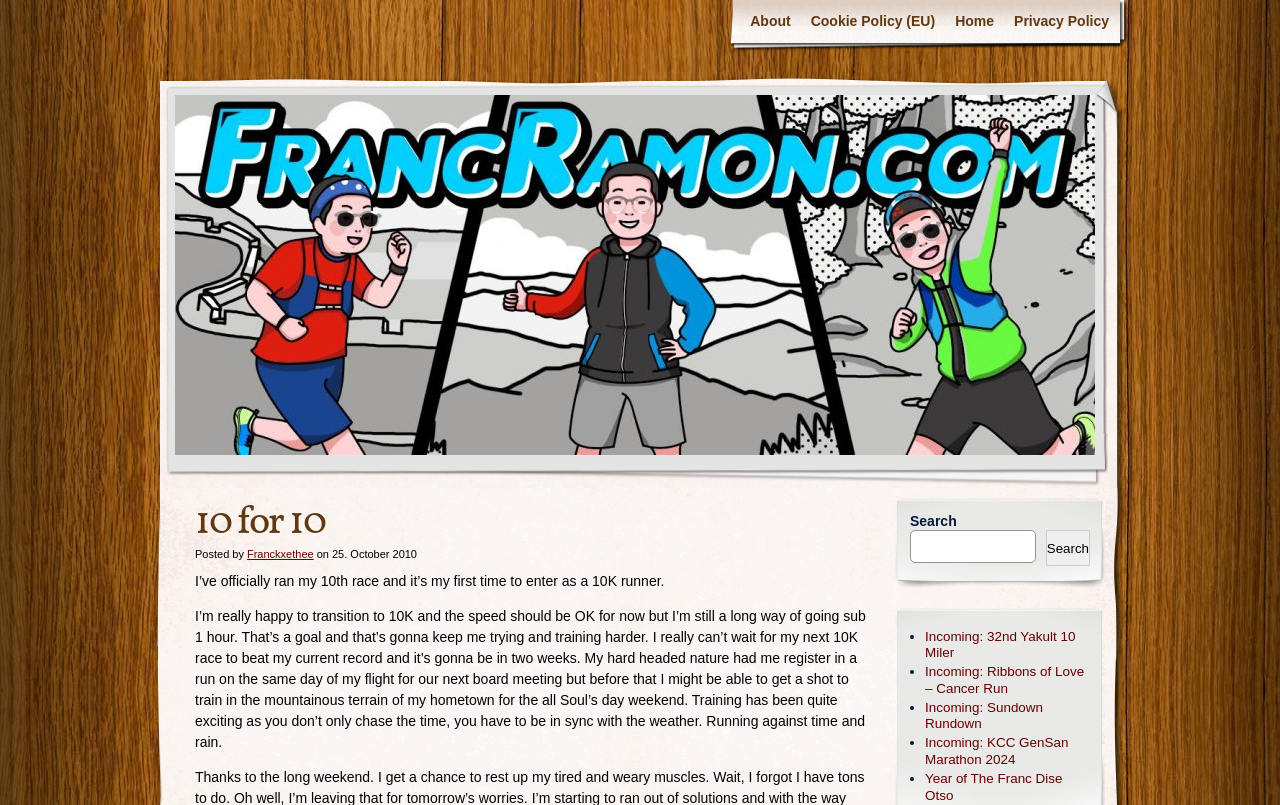Describe all the key features of the webpage in detail.

The webpage is a blog post titled "10 for 10 | Franc Ramon" with a focus on the author's experience running a 10K race. At the top of the page, there are four links: "About", "Cookie Policy (EU)", "Home", and "Privacy Policy", aligned horizontally and taking up about a quarter of the page width.

Below these links, there is a large heading "10 for 10" that spans about half of the page width. Underneath the heading, there is a section with the author's name "Franckxethee" and the date "25. October 2010".

The main content of the blog post starts below this section, with a paragraph describing the author's experience running their 10th race and transitioning to 10K. This is followed by a longer paragraph detailing their goals, training, and upcoming races.

On the right side of the page, there is a search bar with a label "Search" and a button to submit the search query. Below the search bar, there is a list of upcoming races, each marked with a bullet point and a link to the race details.

Overall, the webpage has a simple layout with a clear focus on the blog post content and a few navigation elements at the top and side.